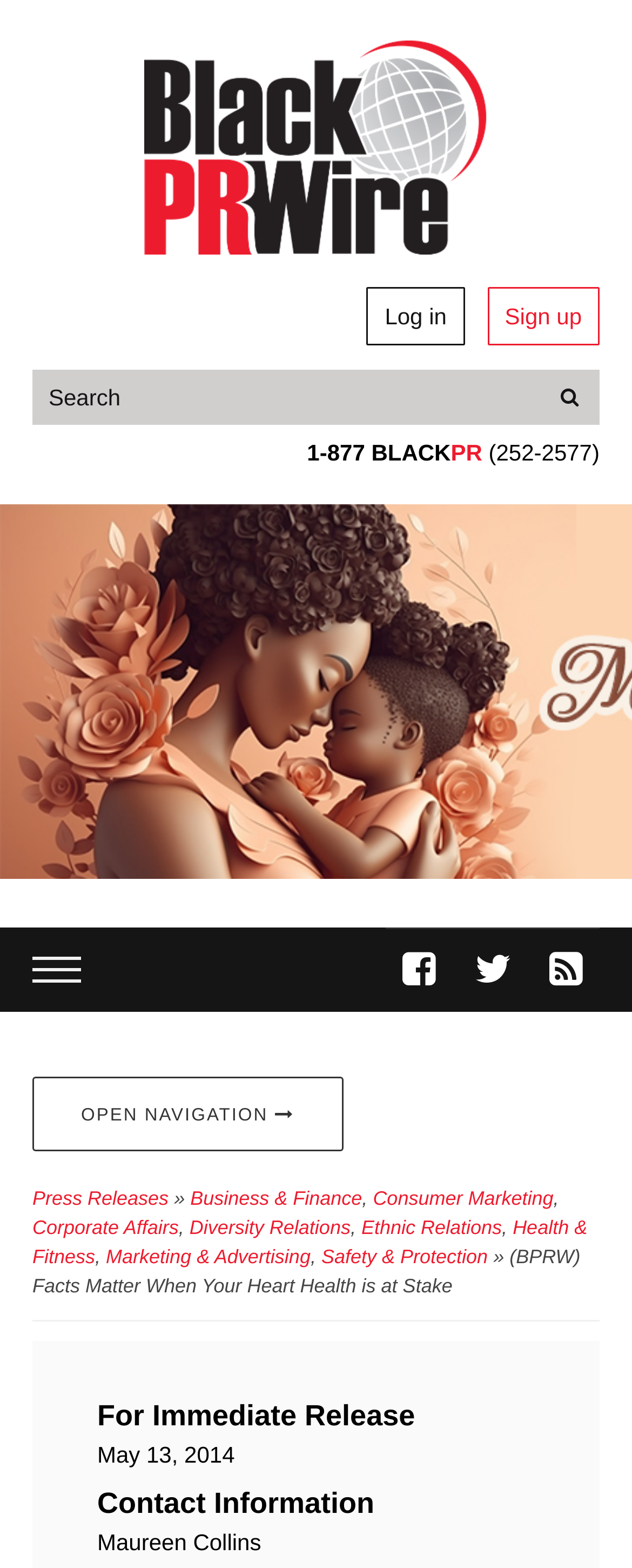Locate the bounding box coordinates of the region to be clicked to comply with the following instruction: "view press releases". The coordinates must be four float numbers between 0 and 1, in the form [left, top, right, bottom].

[0.051, 0.757, 0.267, 0.772]